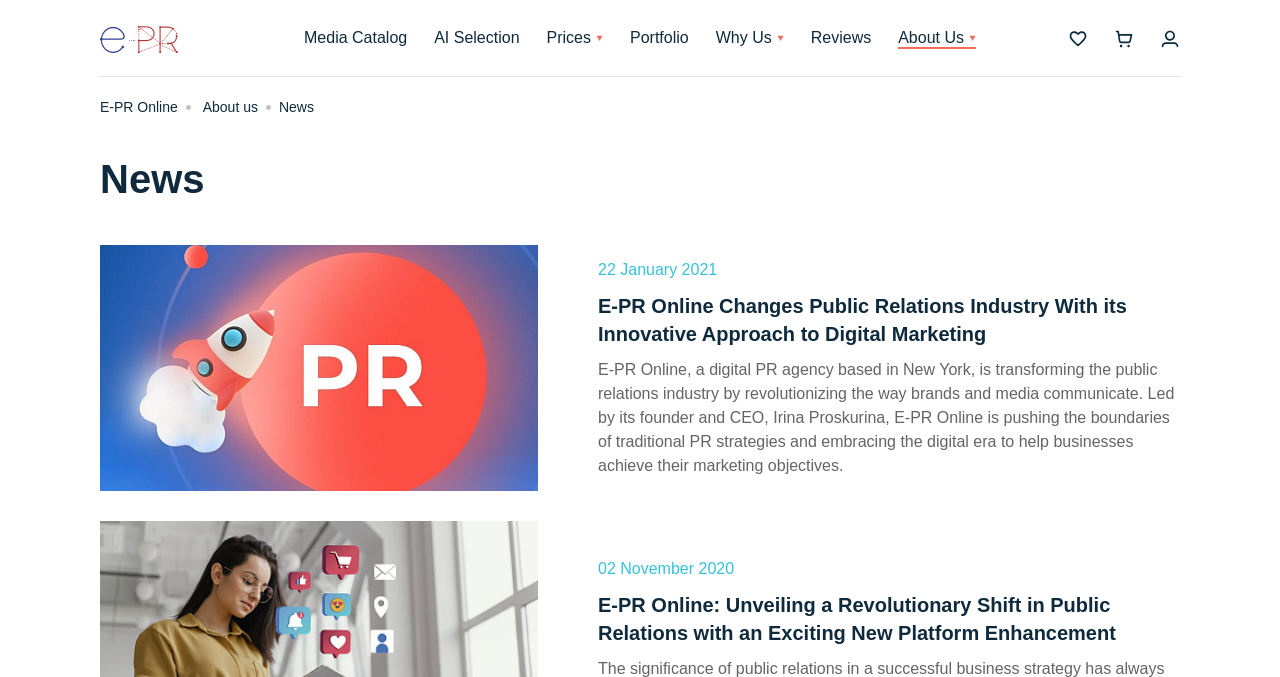Please determine the bounding box coordinates of the element's region to click in order to carry out the following instruction: "click on Media Catalog". The coordinates should be four float numbers between 0 and 1, i.e., [left, top, right, bottom].

[0.238, 0.043, 0.318, 0.068]